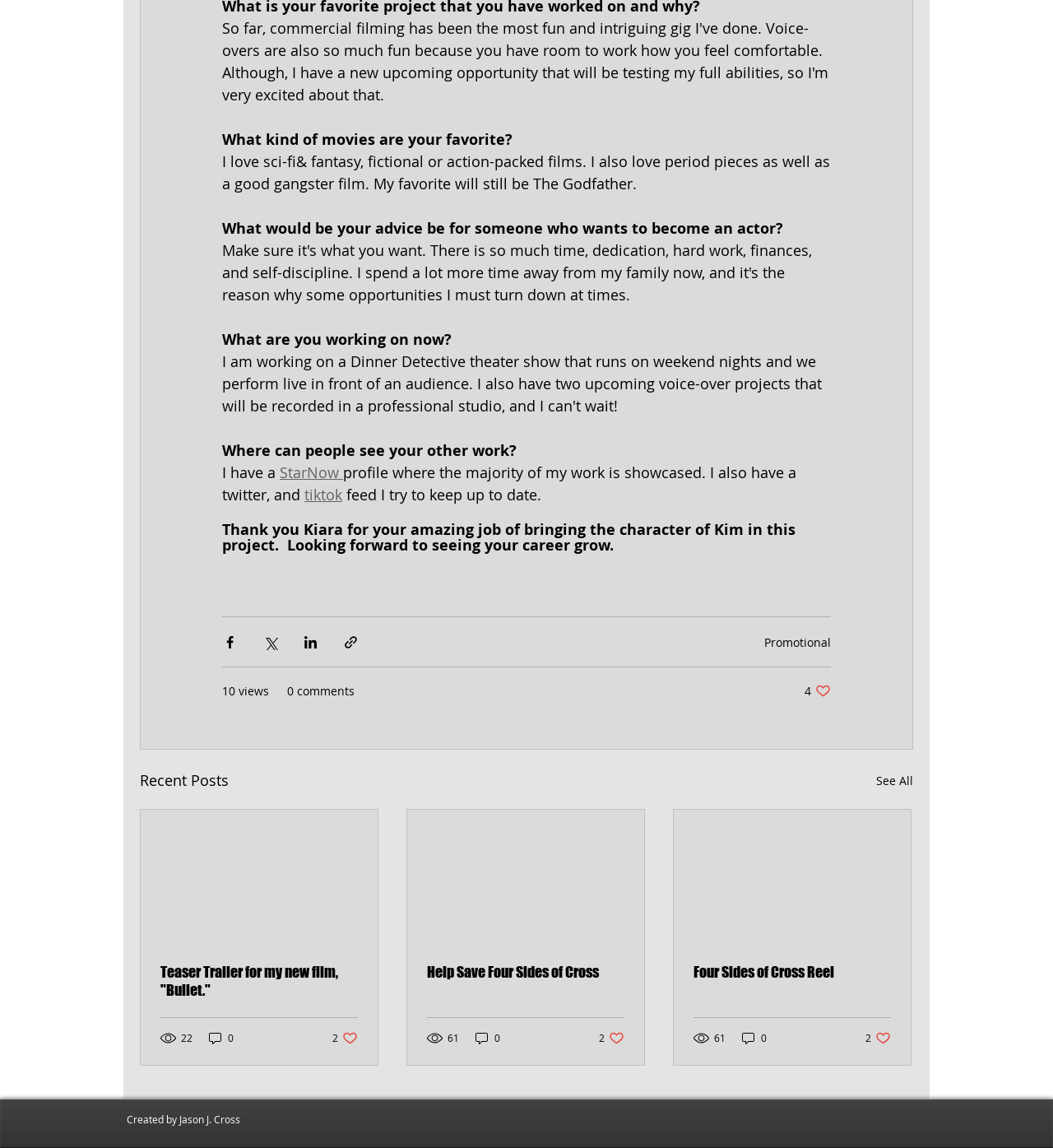Please use the details from the image to answer the following question comprehensively:
What is the title of the first article in the 'Recent Posts' section?

I looked at the 'Recent Posts' section and found the title of the first article, which is 'Teaser Trailer for my new film, 'Bullet.''